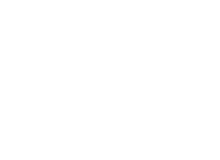Provide a comprehensive description of the image.

The image features a confident individual depicted in a simplified, stylized manner, likely intended to represent a positive demeanor associated with self-assurance. This illustration complements the article titled "Six Ways to Boost Your Confidence at Work." The visual reinforces themes of empowerment and effective communication in professional settings, aligning with the article's focus on enhancing workplace confidence. The character's posture and expression convey an approachable, assured attitude, encouraging viewers to engage with the advice shared in the accompanying content.